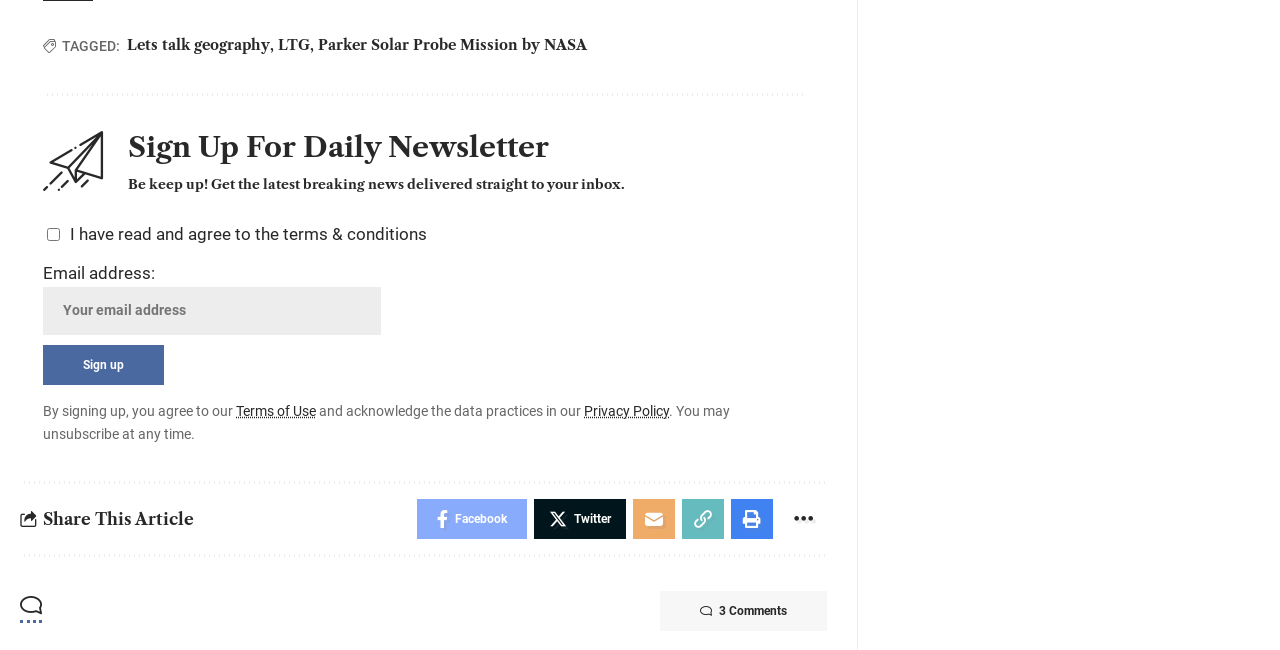Kindly determine the bounding box coordinates for the area that needs to be clicked to execute this instruction: "Share this article on Facebook".

[0.326, 0.768, 0.411, 0.83]